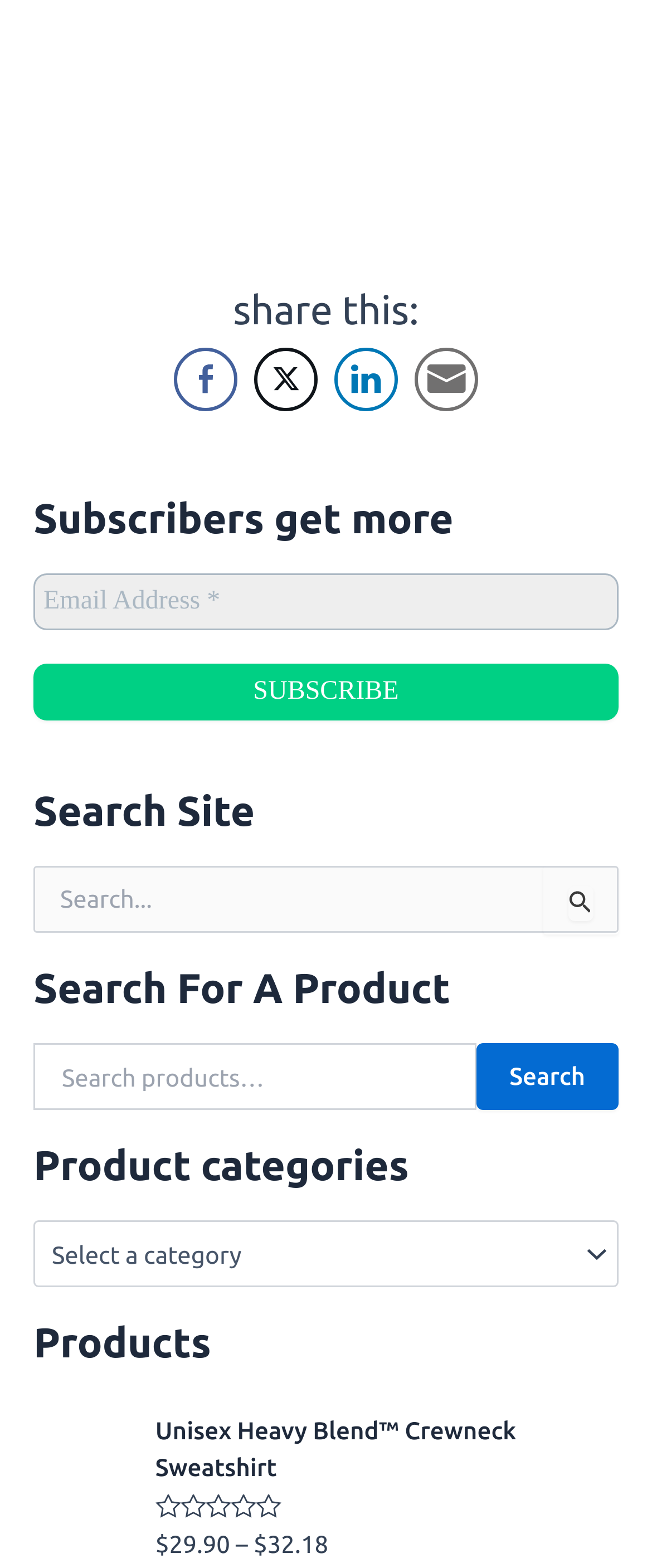Provide the bounding box coordinates of the section that needs to be clicked to accomplish the following instruction: "Share on Facebook."

[0.267, 0.222, 0.364, 0.263]